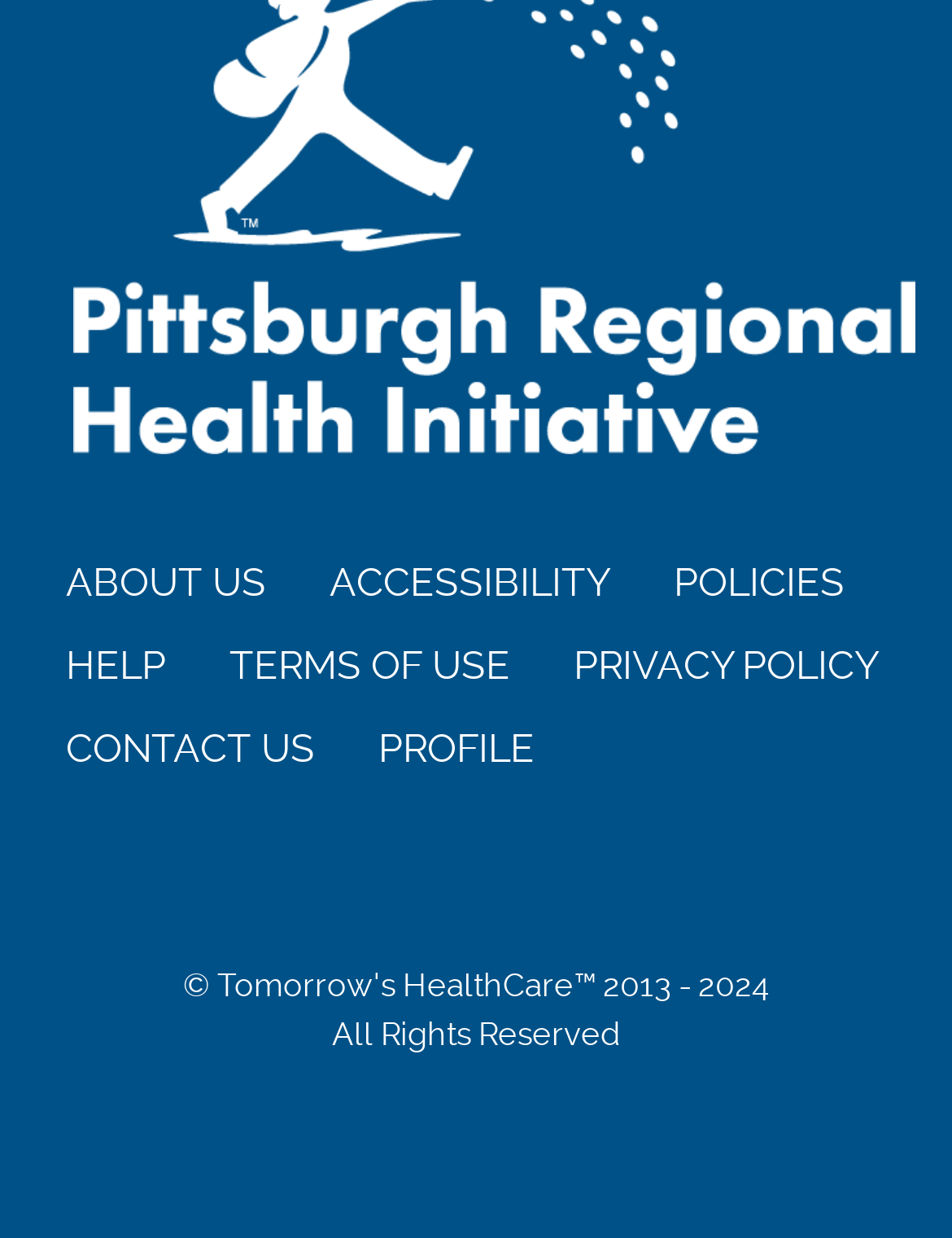What is the text at the bottom of the page?
Based on the screenshot, provide your answer in one word or phrase.

All Rights Reserved